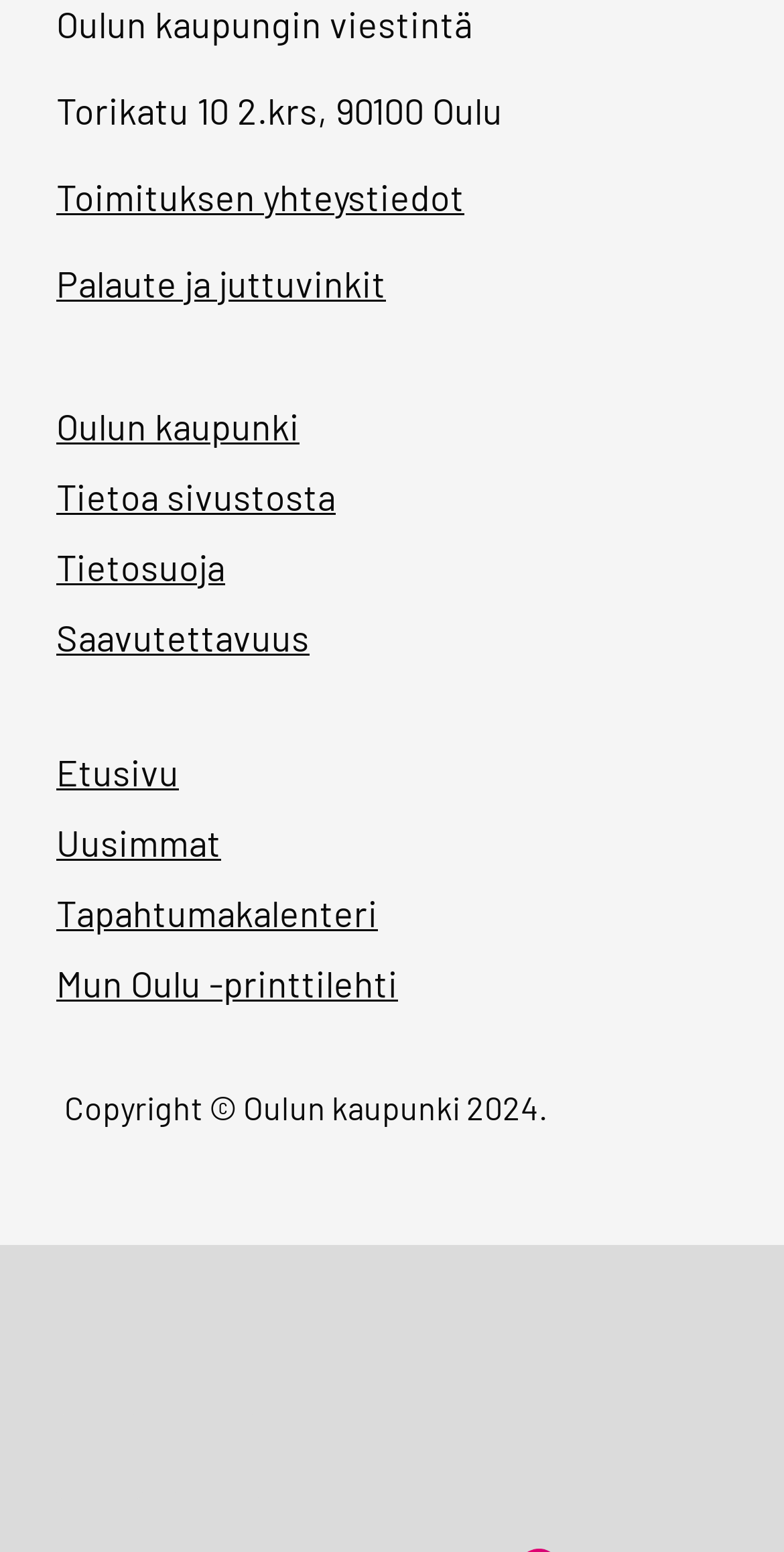What is the address of Oulu city? Analyze the screenshot and reply with just one word or a short phrase.

Torikatu 10, 90100 Oulu